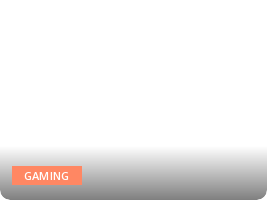Provide a comprehensive description of the image.

The image showcases a prominent button labeled "GAMING," designed with a vibrant orange background that draws attention. The button is situated in a slightly shaded area, emphasizing its importance in the context of the webpage. This element likely serves as a navigation tool or call-to-action for users interested in exploring gaming-related content. Encircled by an appealing gradient, the button effectively balances aesthetic appeal with functionality, inviting users to engage further with gaming topics and resources available on the site.